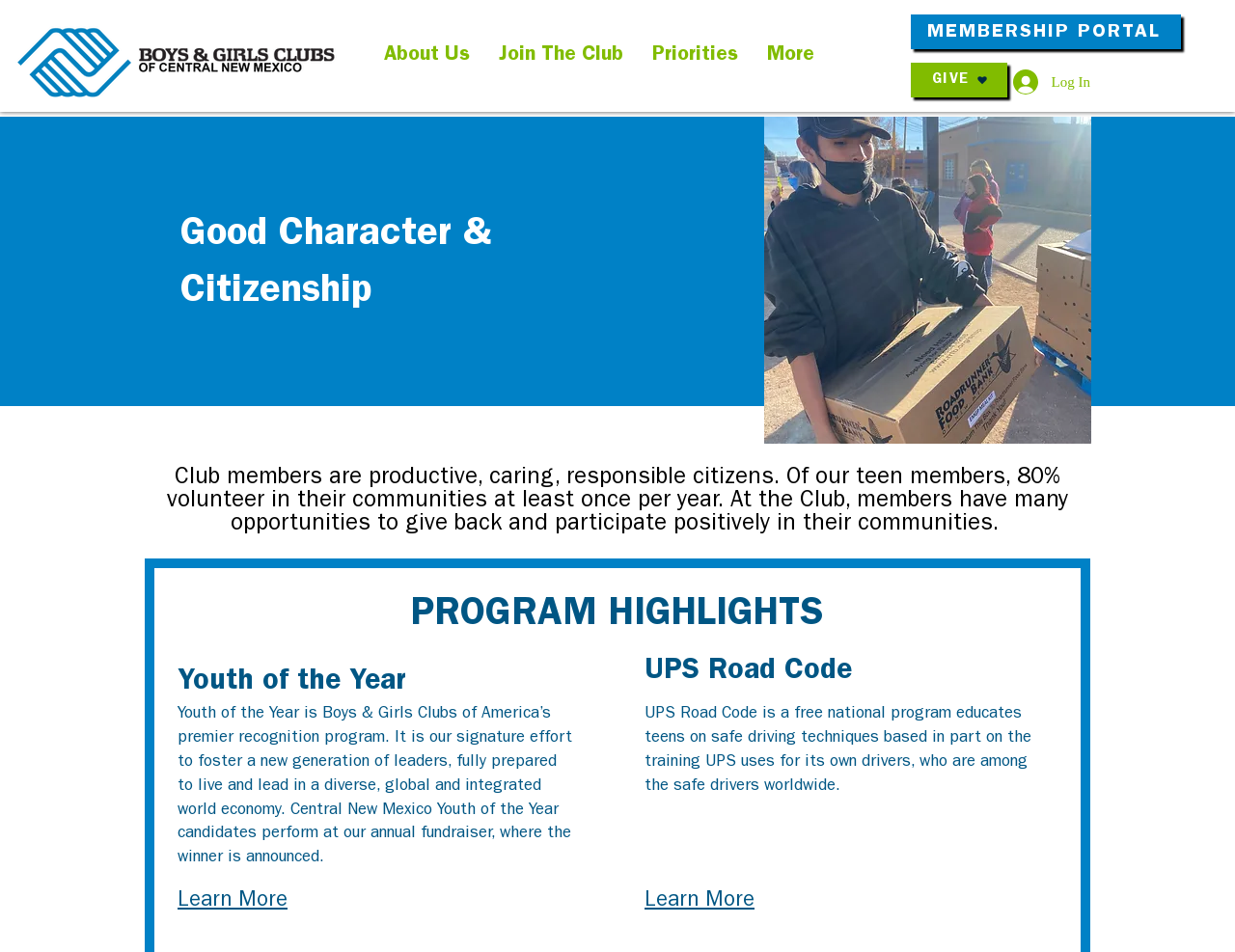Please study the image and answer the question comprehensively:
What is the purpose of the 'Youth of the Year' program?

The 'Youth of the Year' program is a recognition program that aims to foster a new generation of leaders, fully prepared to live and lead in a diverse, global and integrated world economy. This information is obtained from the text description of the 'Youth of the Year' heading.